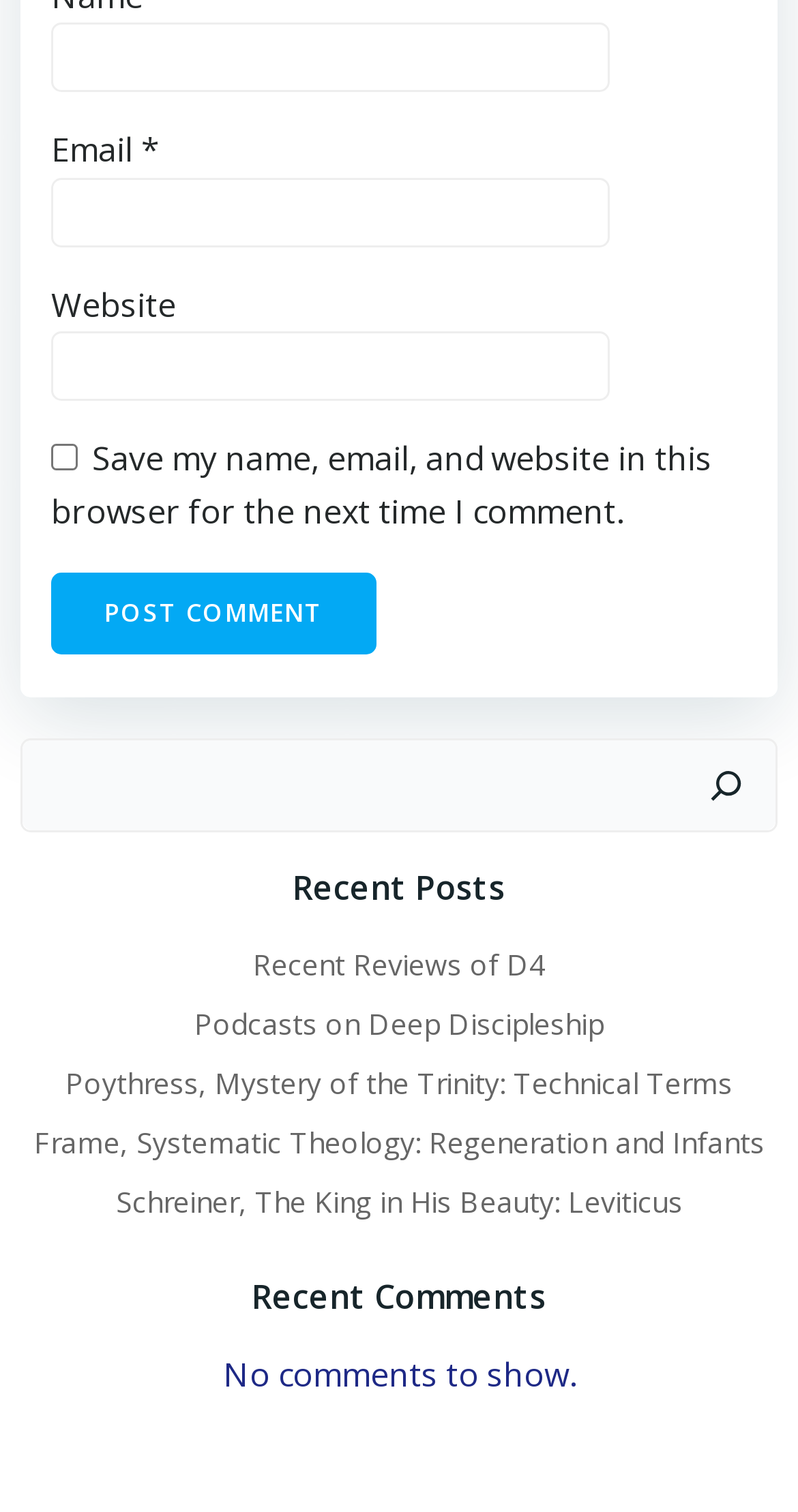Locate the coordinates of the bounding box for the clickable region that fulfills this instruction: "Read recent reviews of D4".

[0.317, 0.625, 0.683, 0.651]